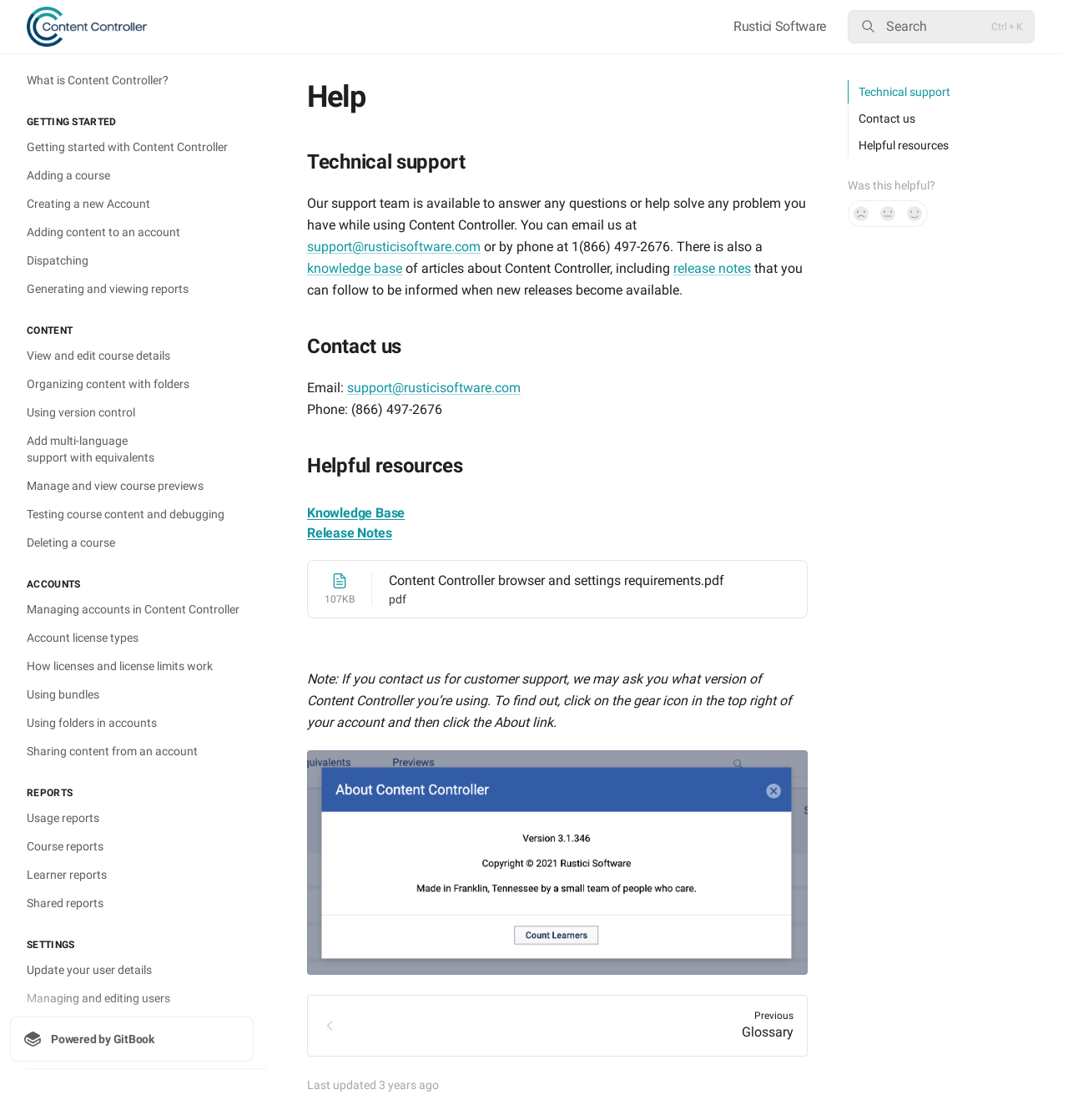What is the name of the software company?
Carefully examine the image and provide a detailed answer to the question.

The answer can be found by looking at the link 'Rustici Software' at the top of the webpage, which suggests that it is the name of the software company.